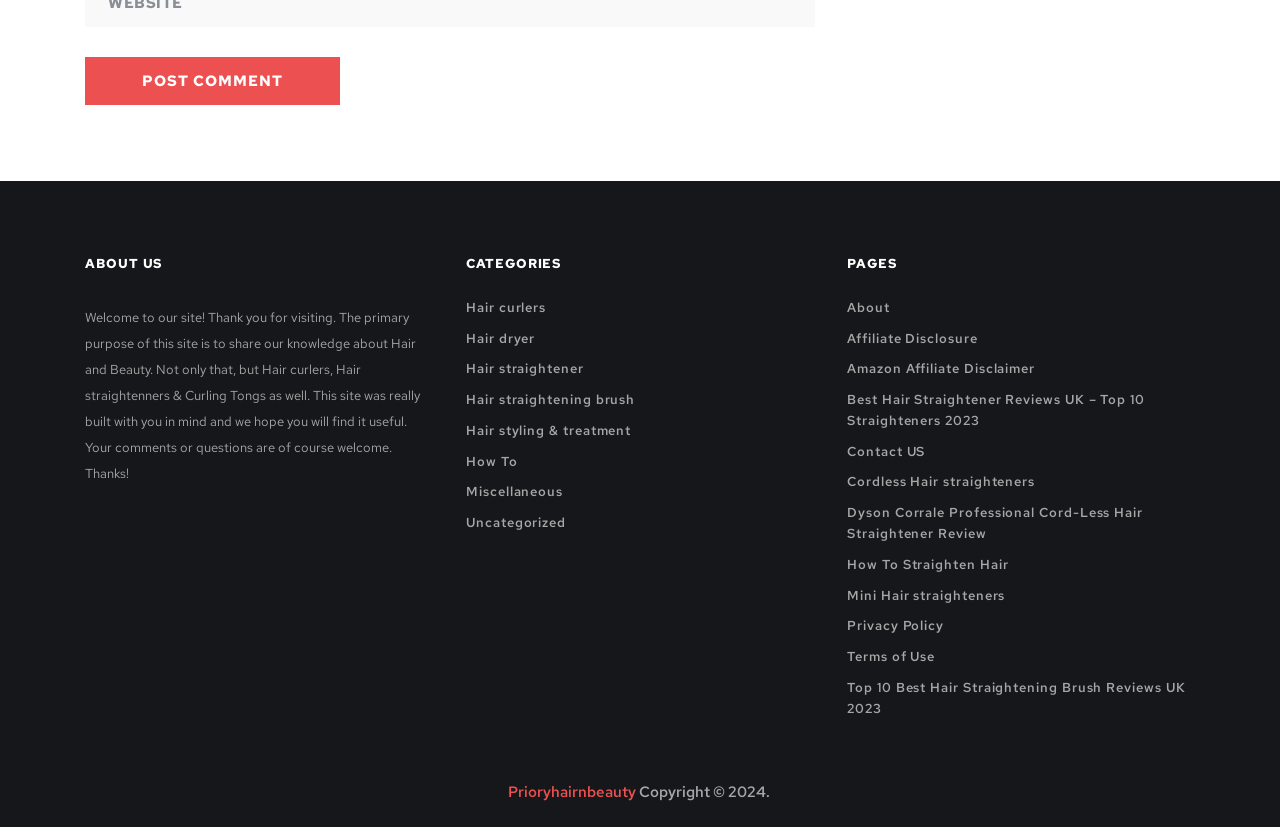How many links are under the 'CATEGORIES' heading?
Identify the answer in the screenshot and reply with a single word or phrase.

7